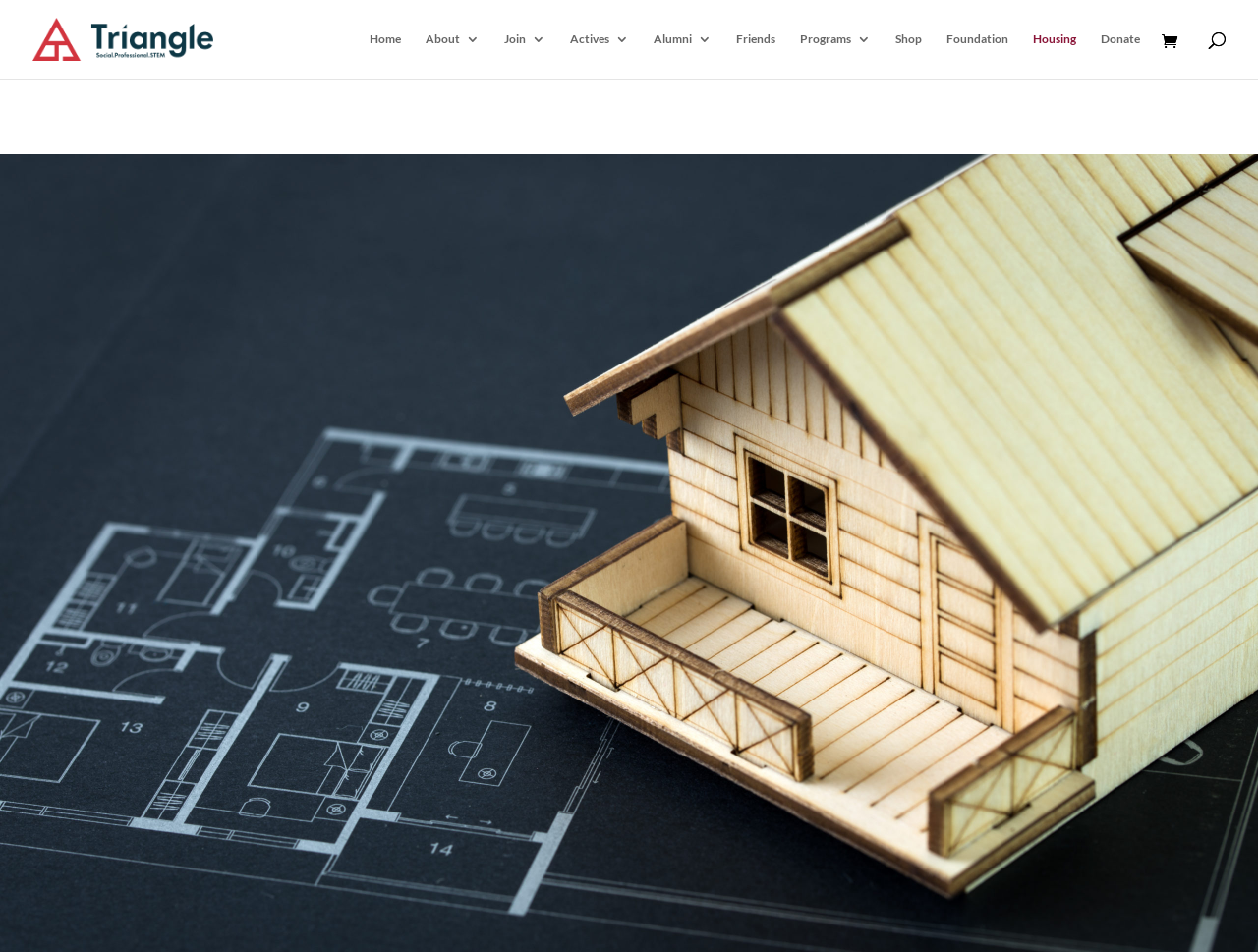Please determine the bounding box coordinates for the UI element described here. Use the format (top-left x, top-left y, bottom-right x, bottom-right y) with values bounded between 0 and 1: parent_node: Home

[0.923, 0.032, 0.944, 0.056]